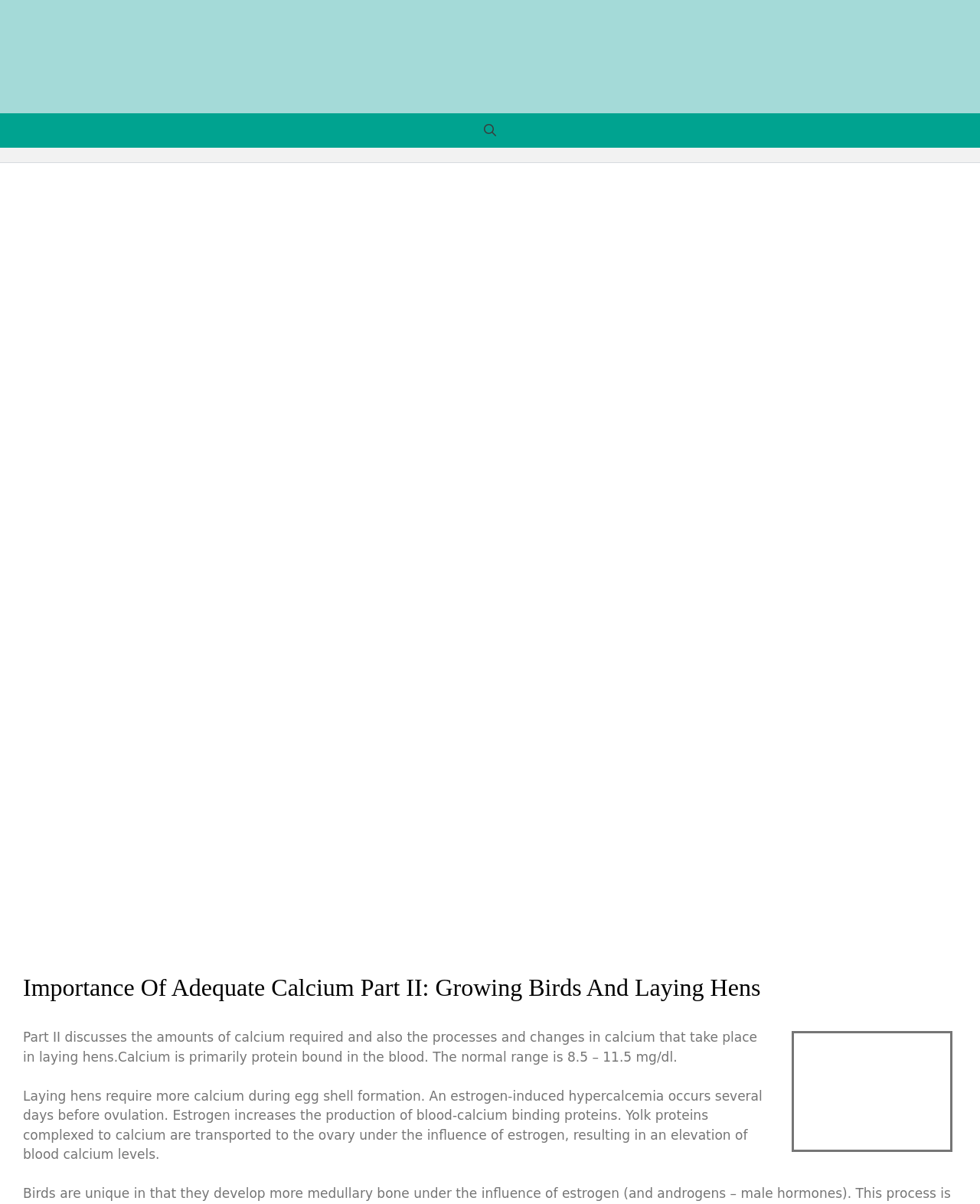Locate the headline of the webpage and generate its content.

Importance Of Adequate Calcium Part II: Growing Birds And Laying Hens